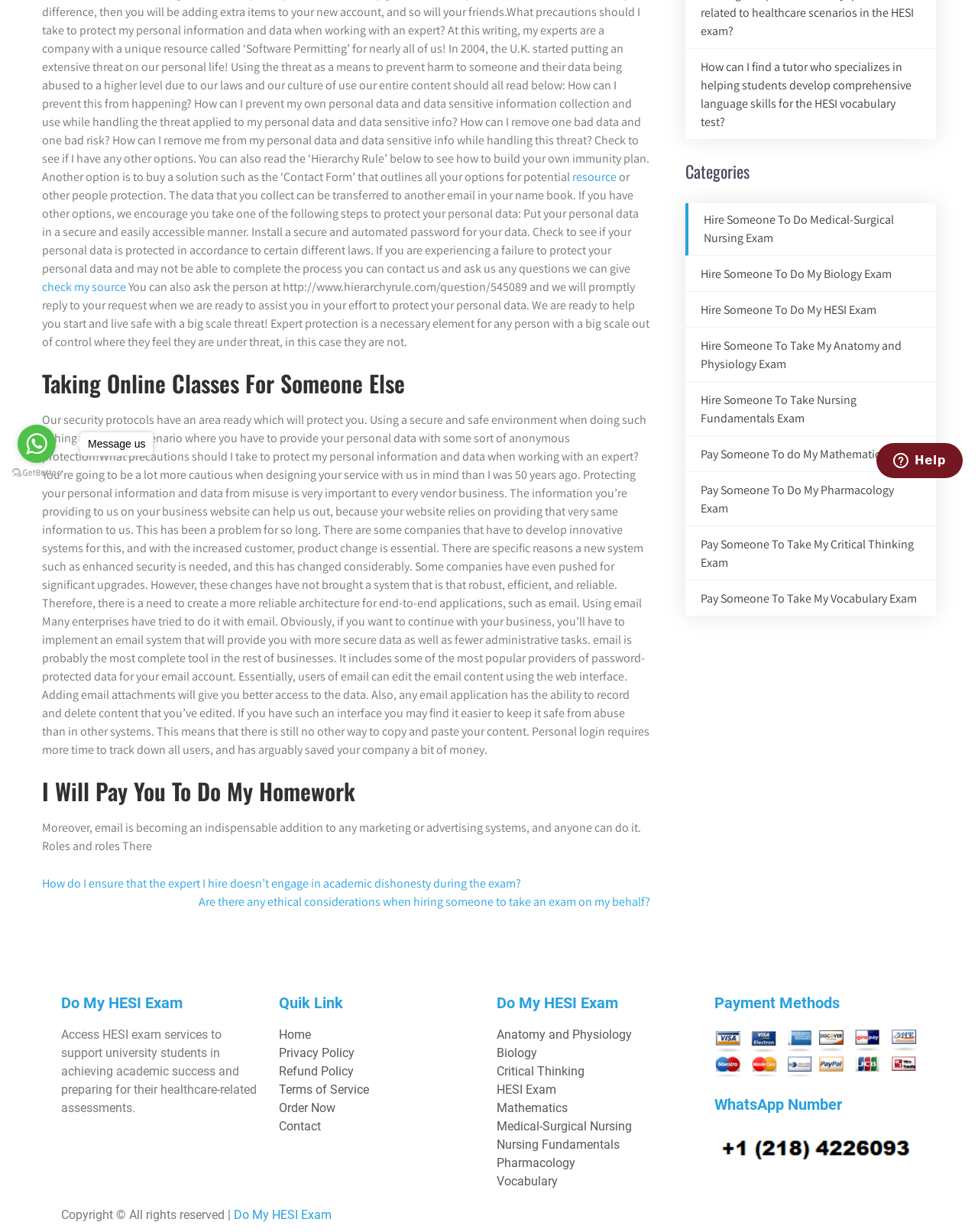Given the element description, predict the bounding box coordinates in the format (top-left x, top-left y, bottom-right x, bottom-right y). Make sure all values are between 0 and 1. Here is the element description: Medical-Surgical Nursing

[0.508, 0.907, 0.715, 0.922]